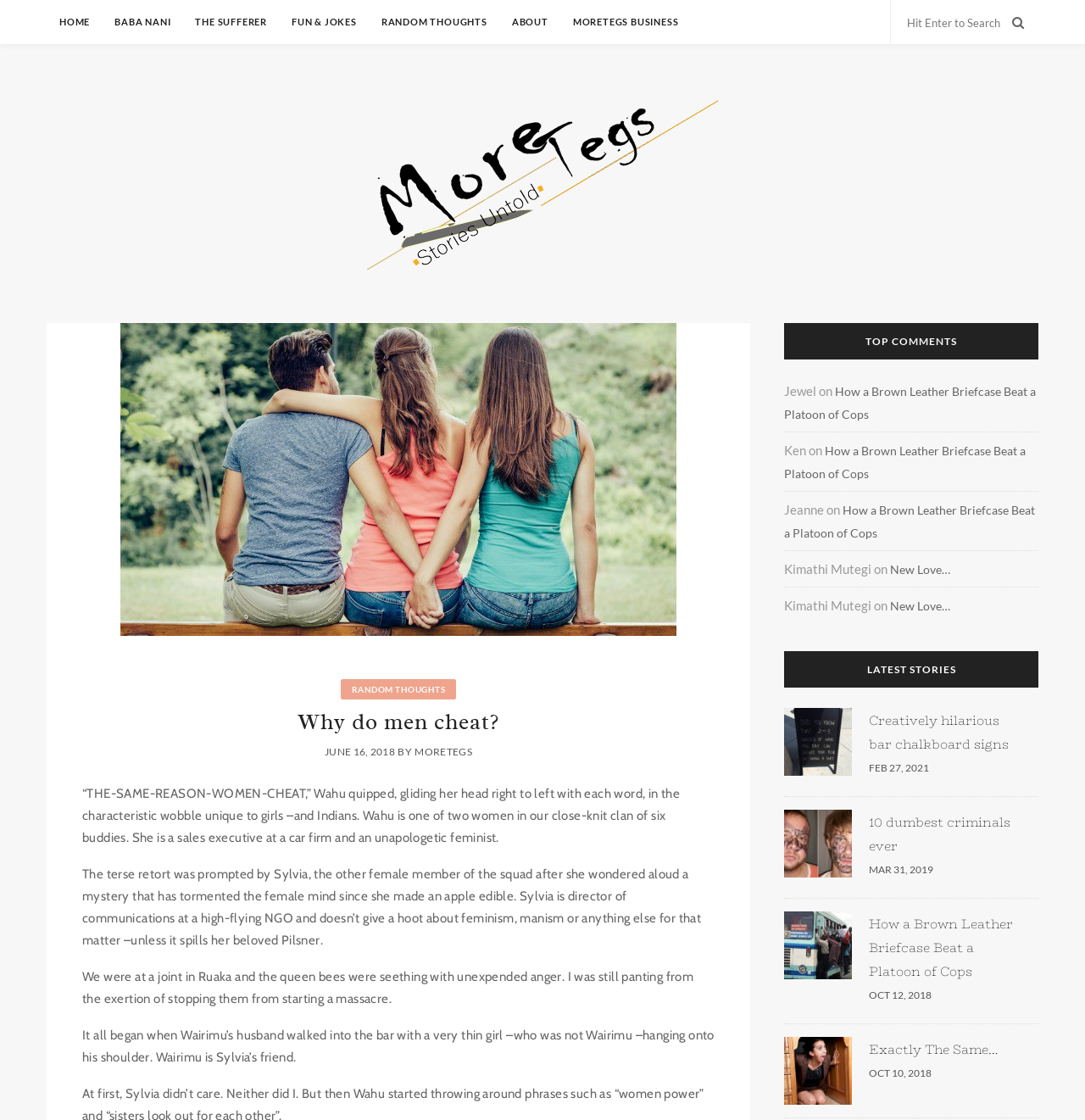Could you find the bounding box coordinates of the clickable area to complete this instruction: "View the 'LATEST STORIES'"?

[0.723, 0.581, 0.957, 0.614]